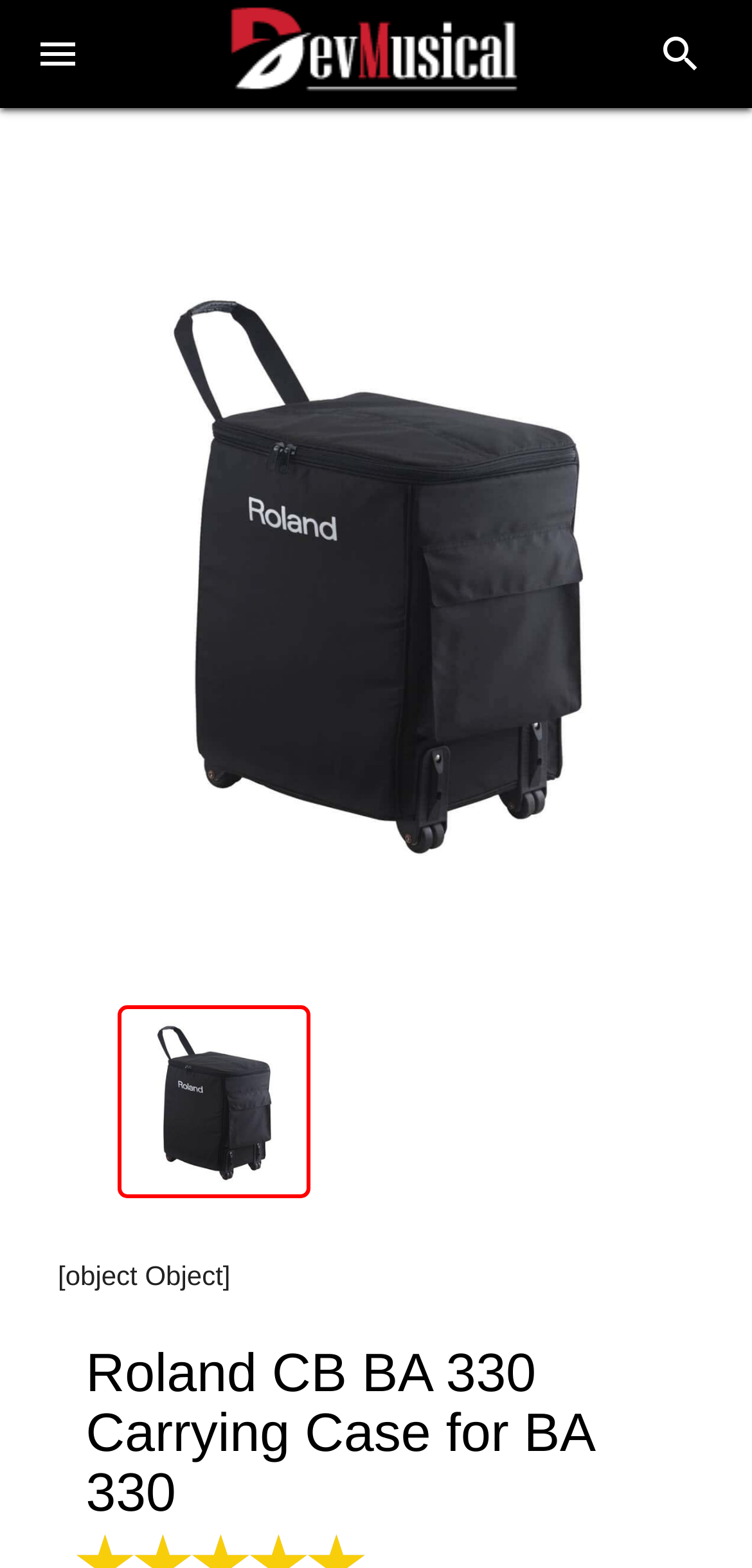Using the information shown in the image, answer the question with as much detail as possible: How many images are on the page?

I counted the number of image elements on the webpage and found two images with the same filename '1571040844814-CB-BA-330,Carrying Case For BA-330.jpg'.